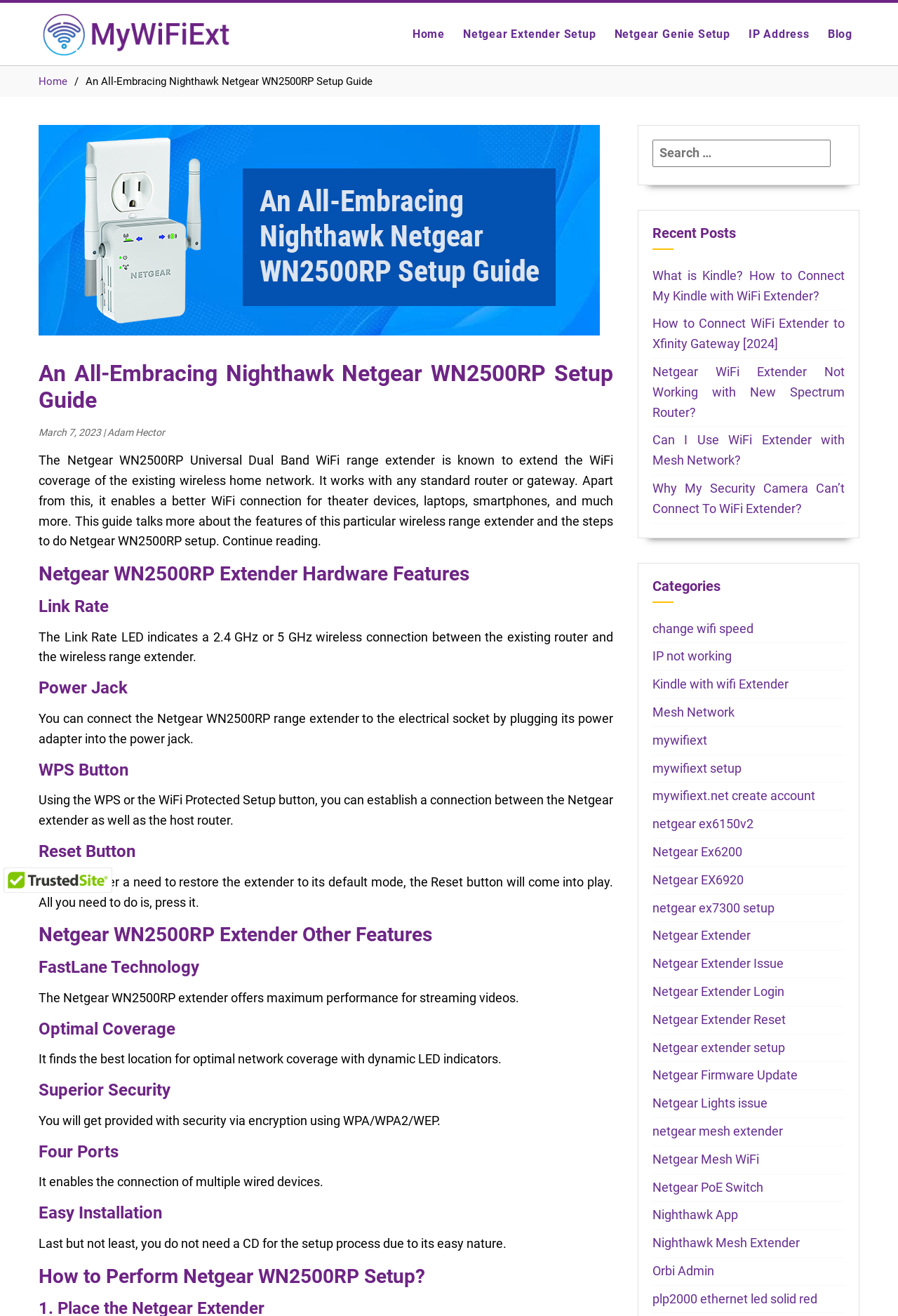Generate an in-depth caption that captures all aspects of the webpage.

This webpage is a comprehensive guide to setting up a Netgear WN2500RP Universal Dual Band WiFi range extender. At the top of the page, there is a navigation menu with links to "Home", "Netgear Extender Setup", "Netgear Genie Setup", "IP Address", and "Blog". Below the navigation menu, there is a heading that reads "An All-Embracing Nighthawk Netgear WN2500RP Setup Guide" accompanied by an image.

The main content of the page is divided into sections, each with a heading and descriptive text. The first section introduces the Netgear WN2500RP extender and its features, including its ability to extend WiFi coverage and enable a better WiFi connection for various devices. The subsequent sections detail the hardware features of the extender, such as the Link Rate LED, Power Jack, WPS Button, and Reset Button.

The page also covers the extender's other features, including FastLane Technology, Optimal Coverage, Superior Security, and Four Ports. Additionally, there is a section on easy installation, which notes that no CD is required for the setup process.

Further down the page, there is a section titled "How to Perform Netgear WN2500RP Setup?" which likely provides step-by-step instructions for setting up the extender. On the right-hand side of the page, there is a search bar and a list of recent posts, including links to articles on topics such as connecting a Kindle to a WiFi extender and troubleshooting issues with Netgear extenders. Below the recent posts, there is a list of categories, including links to articles on specific topics related to WiFi extenders and networking.